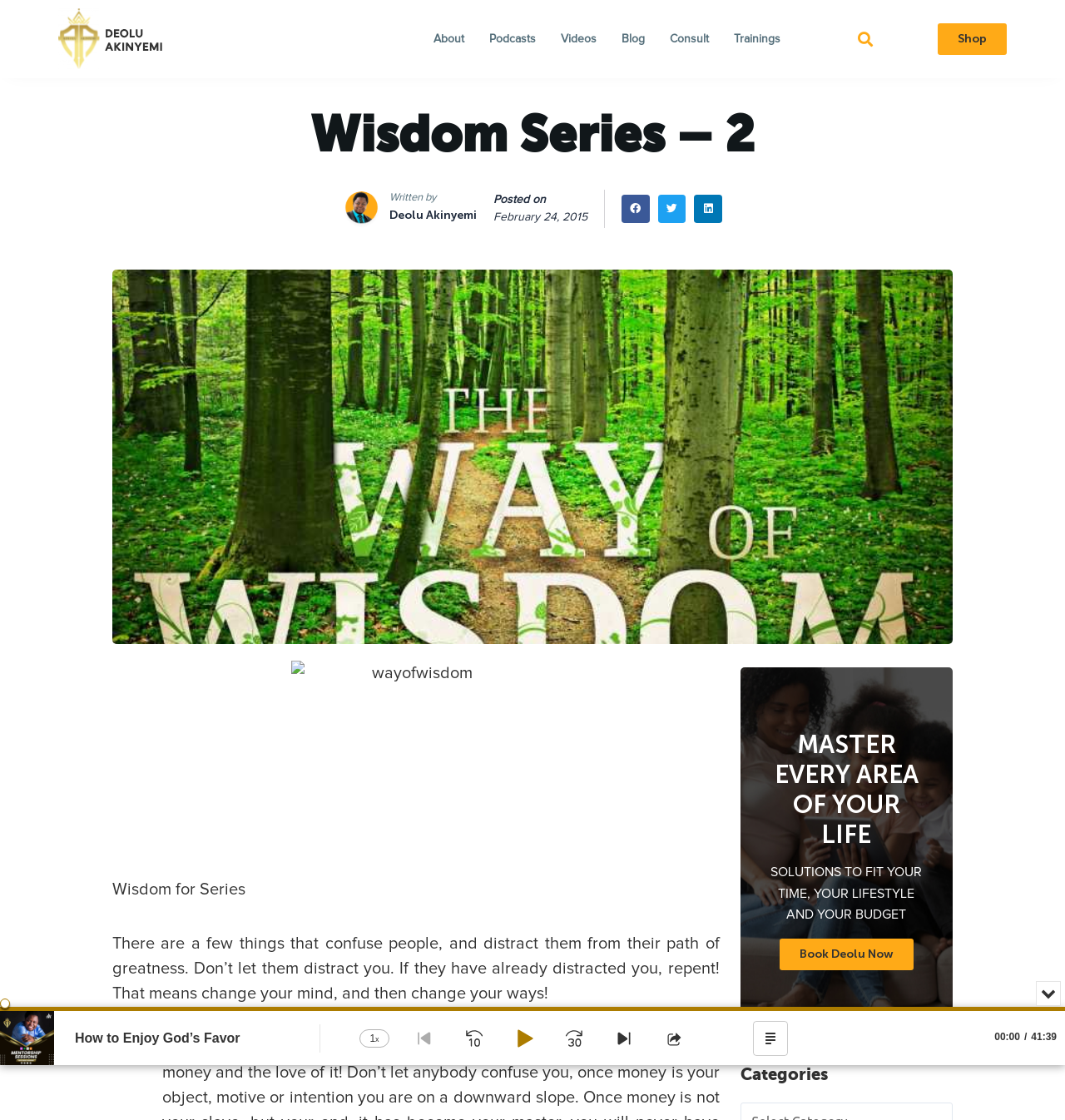Please identify the bounding box coordinates of the region to click in order to complete the given instruction: "Share on Facebook". The coordinates should be four float numbers between 0 and 1, i.e., [left, top, right, bottom].

[0.583, 0.174, 0.61, 0.199]